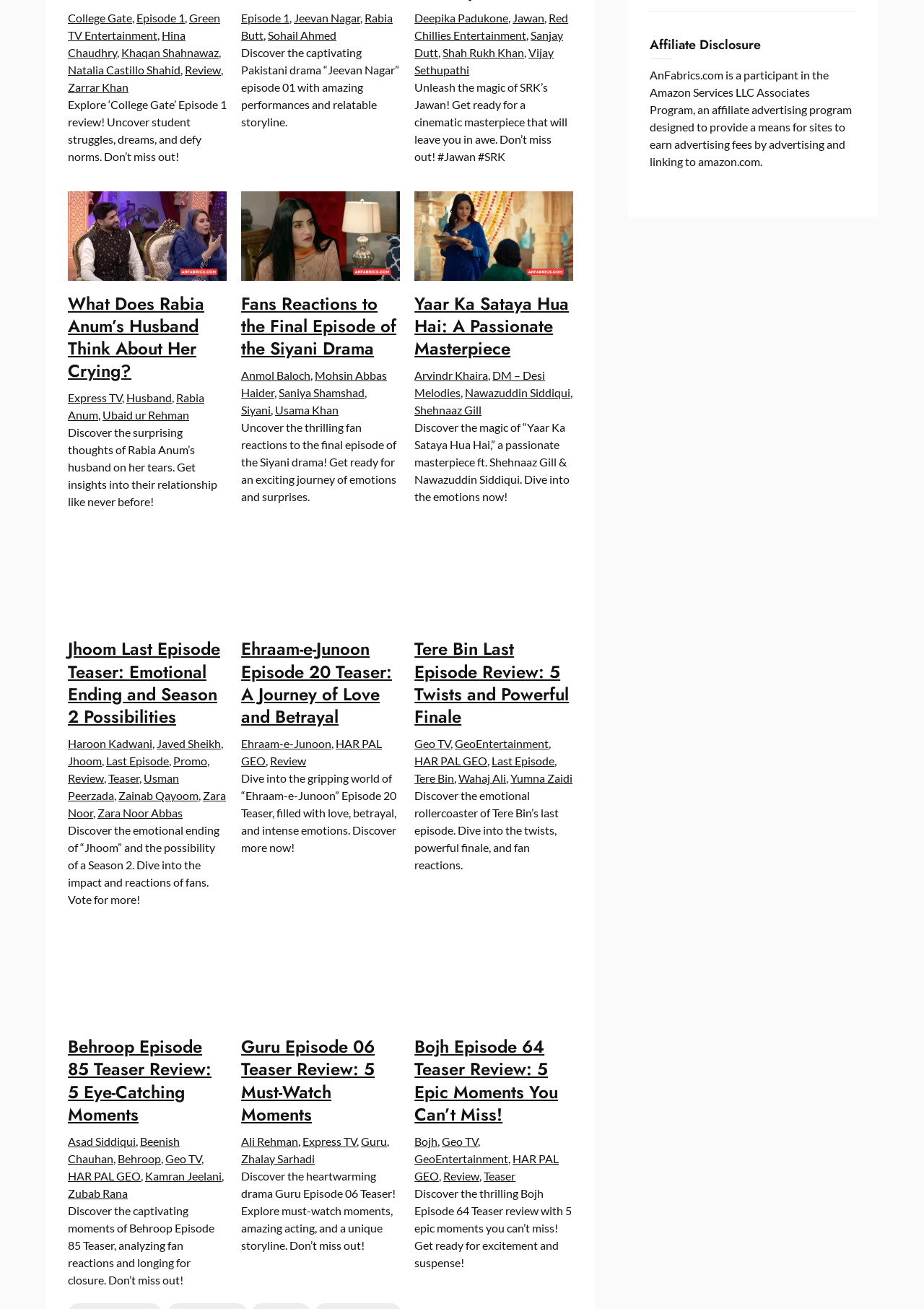Determine the bounding box coordinates for the clickable element required to fulfill the instruction: "Explore College Gate Episode 1 review". Provide the coordinates as four float numbers between 0 and 1, i.e., [left, top, right, bottom].

[0.073, 0.008, 0.2, 0.019]